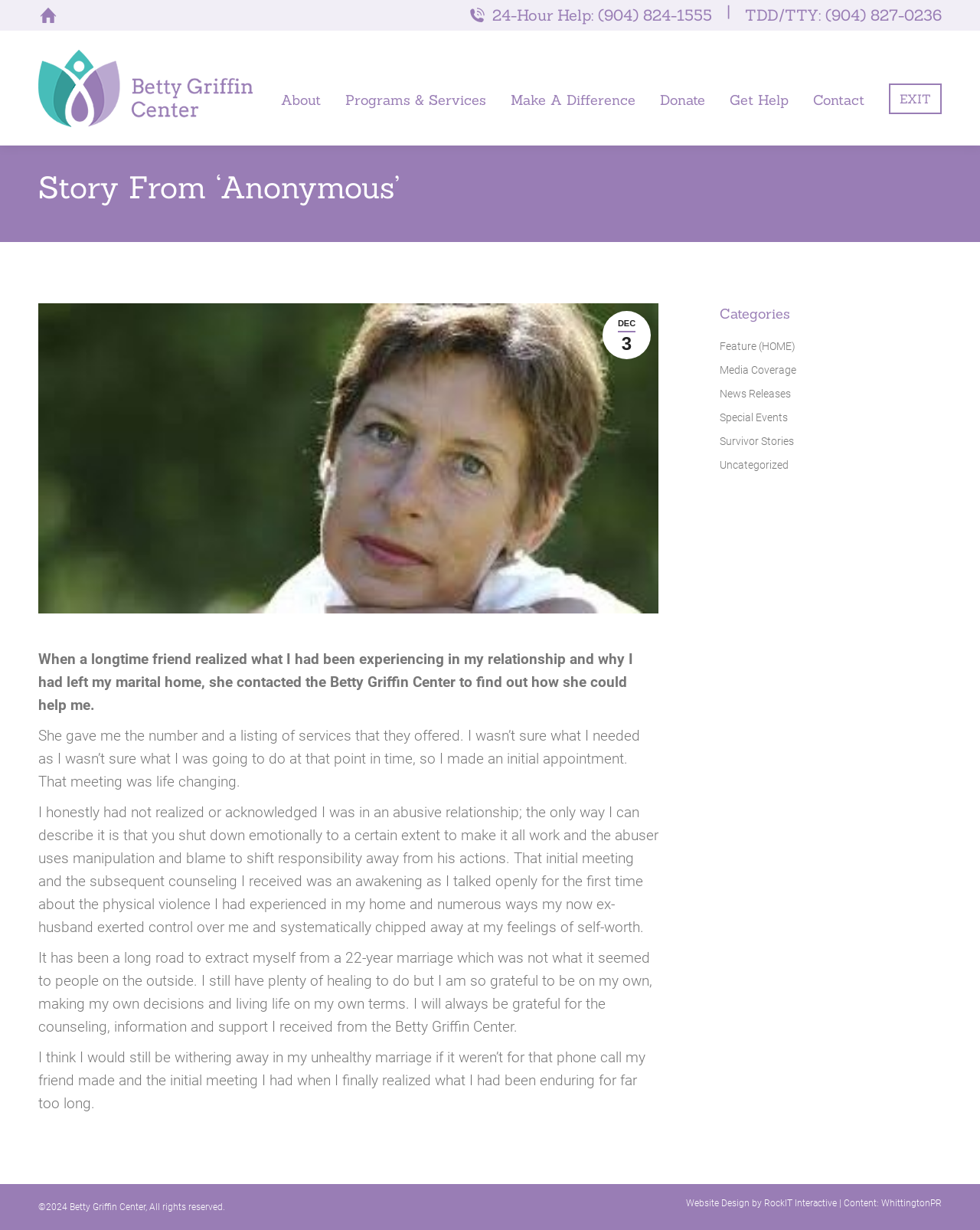Identify the main title of the webpage and generate its text content.

Story From ‘Anonymous’